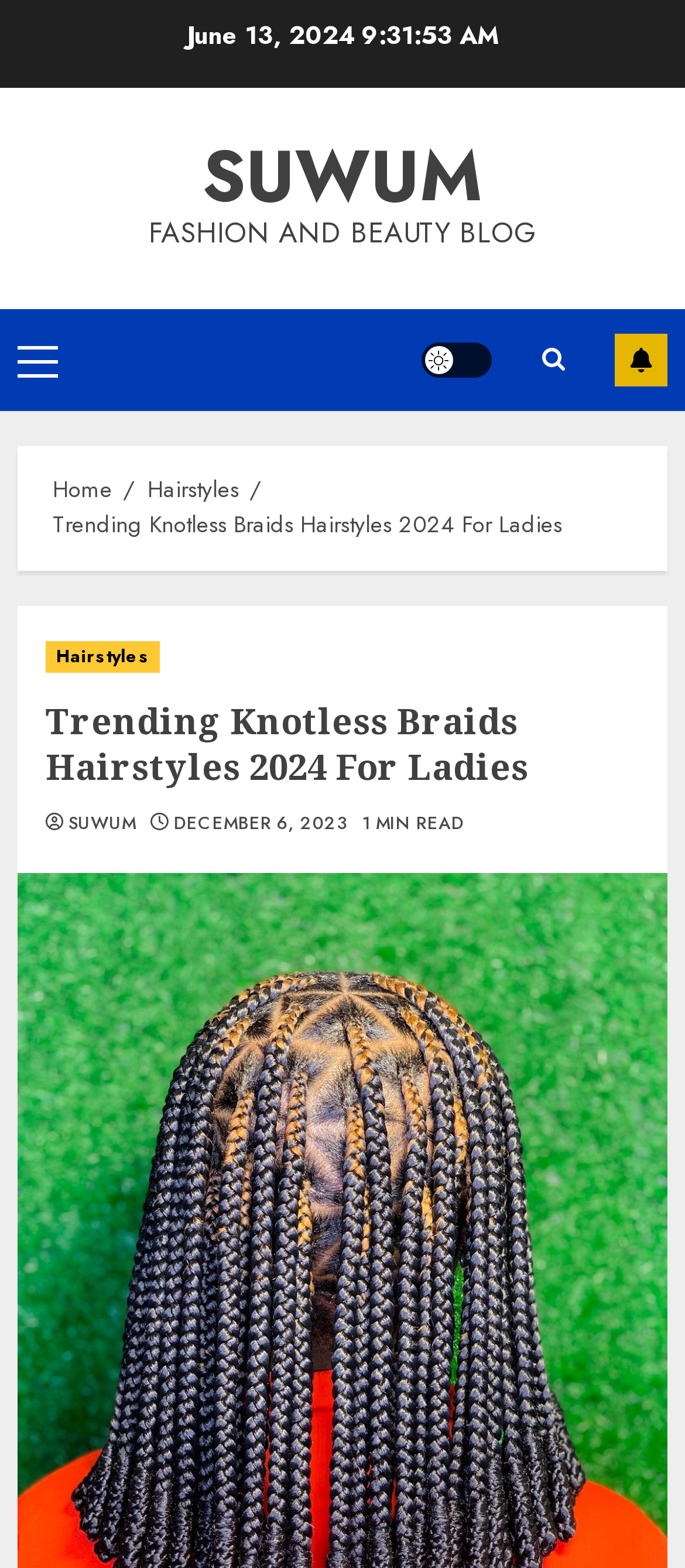Offer an extensive depiction of the webpage and its key elements.

The webpage is about trending knotless braids hairstyles for ladies in 2024. At the top, there is a date "June 13, 2024" and a link to "SUWUM" alongside a title "FASHION AND BEAUTY BLOG". Below this, there is a primary menu with a link to "Primary Menu" and a light/dark button. To the right of the primary menu, there are links to "SUBSCRIBE" and a search icon.

Underneath, there is a navigation section with breadcrumbs, consisting of links to "Home", "Hairstyles", and the current page "Trending Knotless Braids Hairstyles 2024 For Ladies". 

The main content area has a header section with a link to "Hairstyles" and a heading that matches the page title. Below the heading, there are links to "SUWUM" and a date "DECEMBER 6, 2023", as well as a text indicating the read time "1 MIN READ".